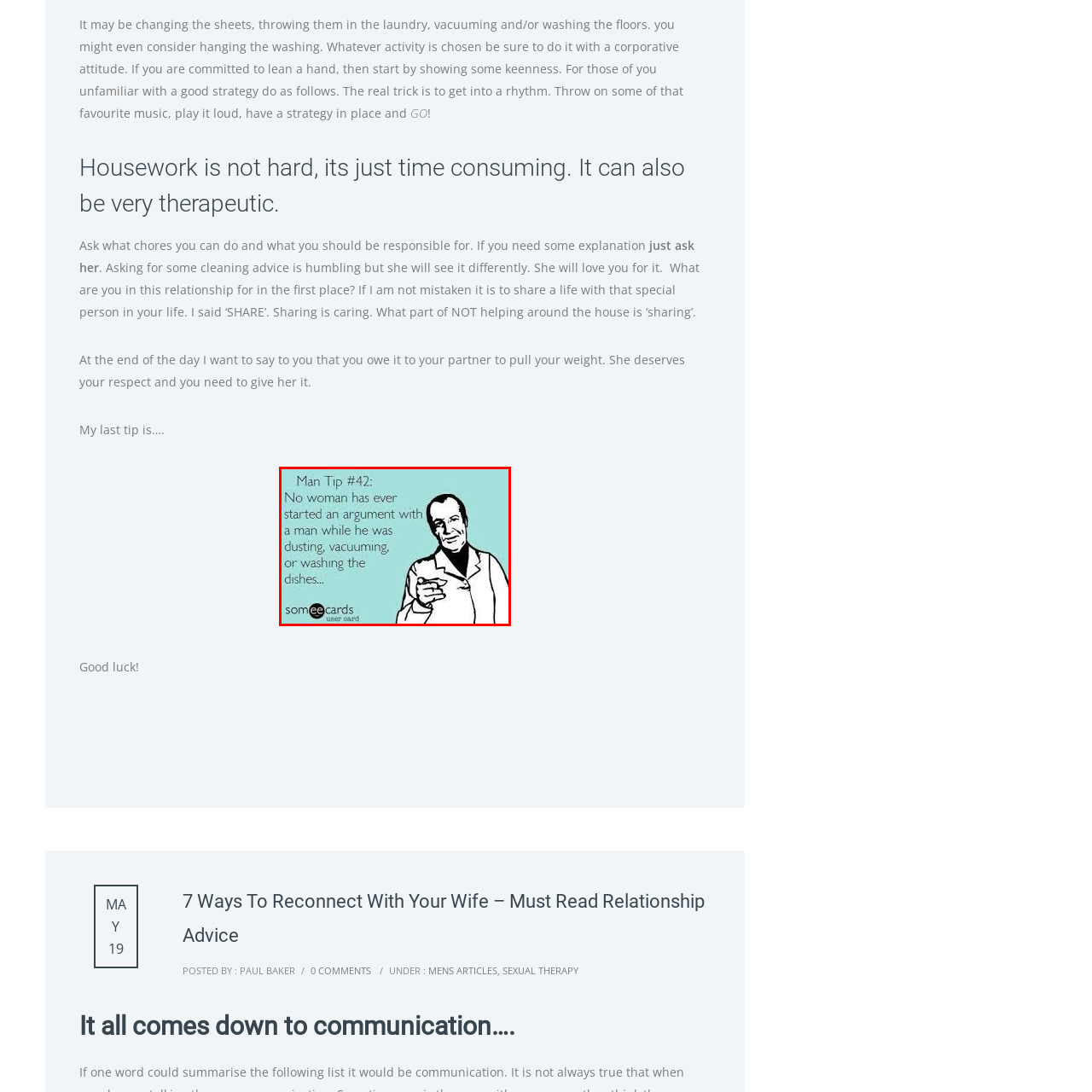Please provide a comprehensive description of the image that is enclosed within the red boundary.

The image humorously illustrates "Man Tip #42," featuring a man with a confident expression and a playful gesture. The text suggests that engaging in household chores—such as dusting, vacuuming, or washing dishes—can prevent arguments in relationships. This light-hearted advice underscores the idea that sharing domestic responsibilities not only fosters a more harmonious home environment but also strengthens intimacy. The illustrated style and witty message resonate with contemporary discussions about gender roles and the importance of collaboration in marriage or partnership, blending humor with valuable insights into relationship dynamics.